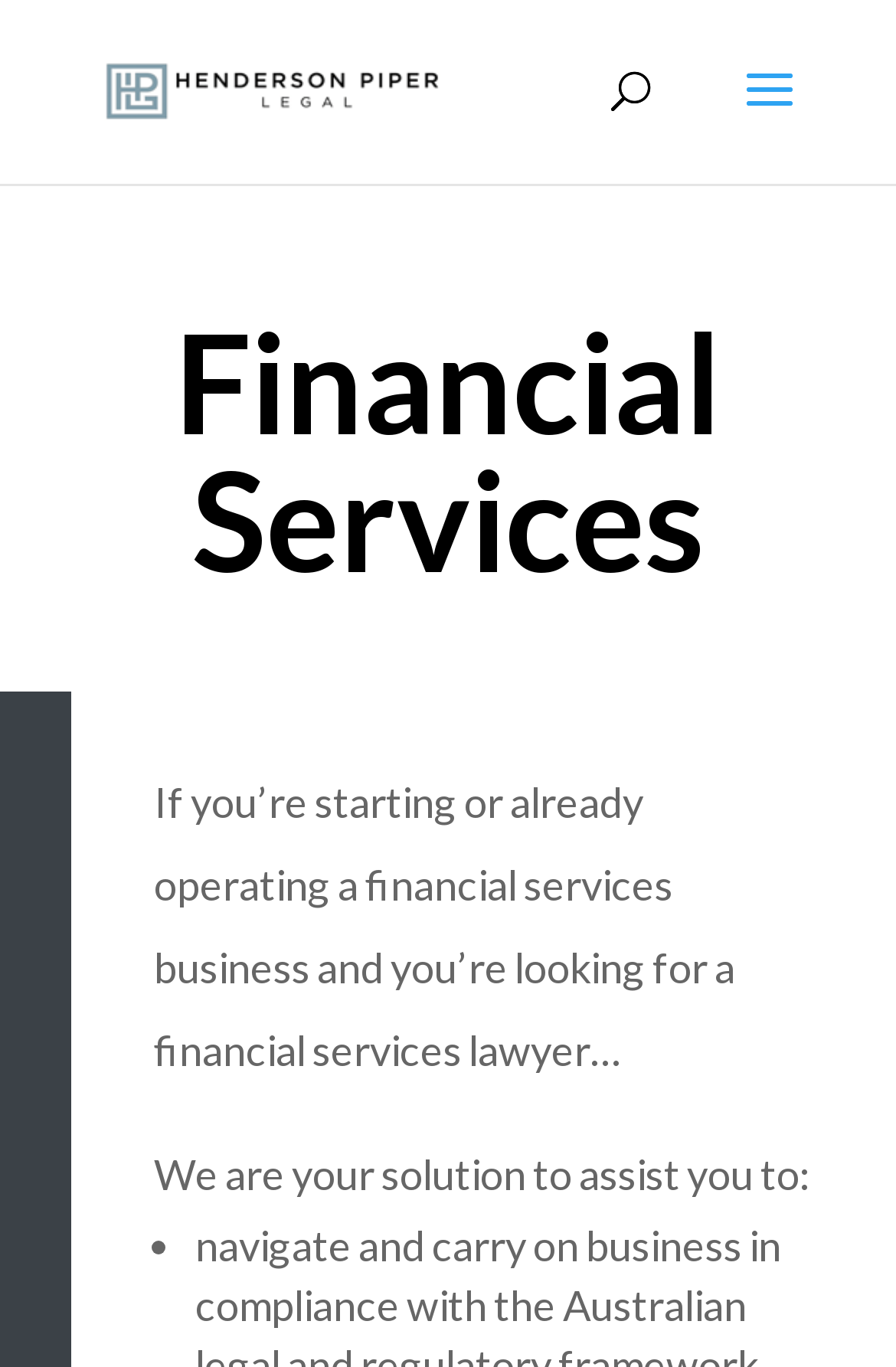What type of business does the law firm assist?
Using the details shown in the screenshot, provide a comprehensive answer to the question.

The webpage mentions that the law firm assists financial services businesses, which can be found in the static text that describes the services offered by the law firm.